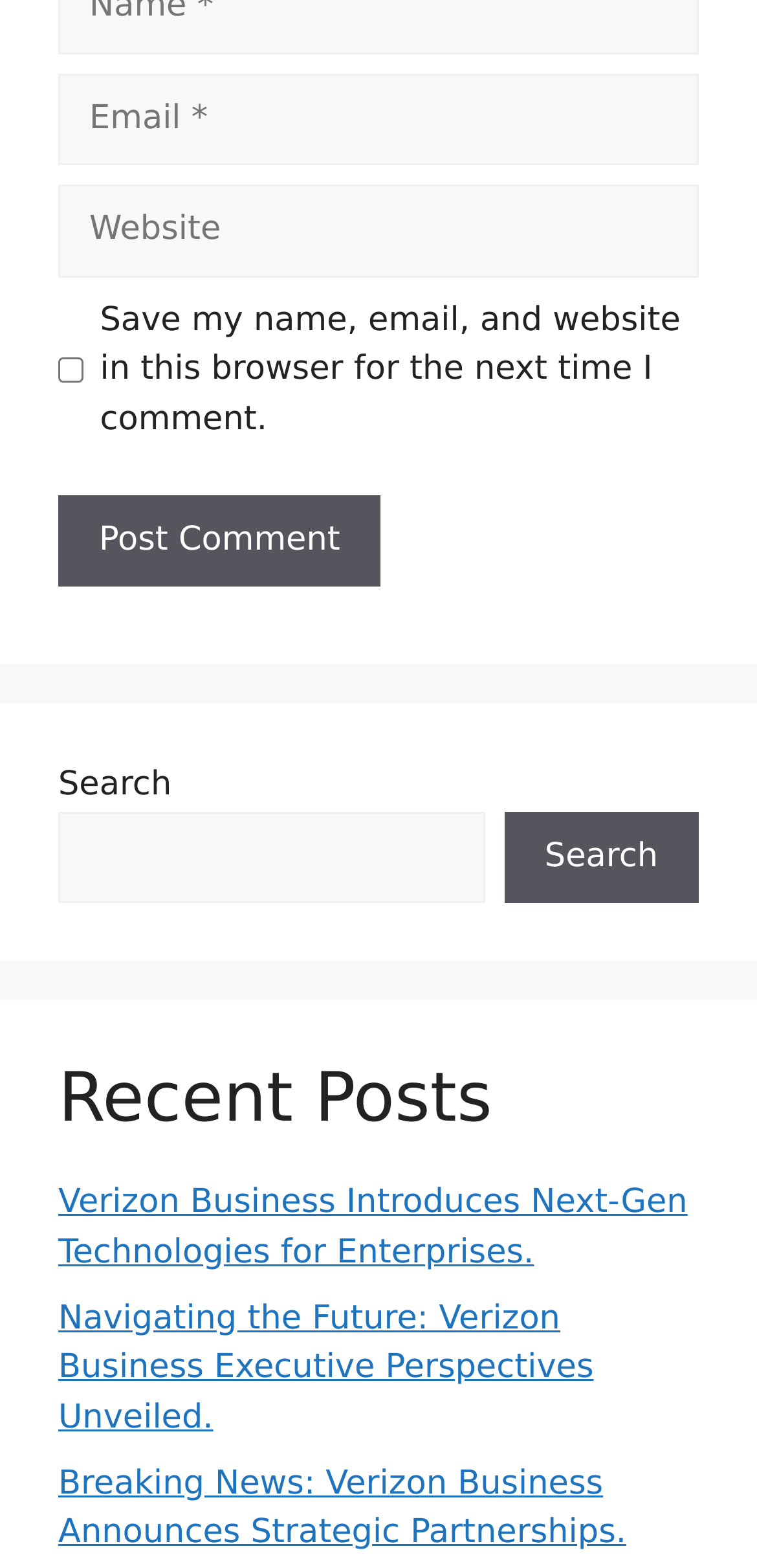What is the category of the links below 'Recent Posts'?
Provide a detailed and extensive answer to the question.

The links below the 'Recent Posts' heading have titles such as 'Verizon Business Introduces Next-Gen Technologies for Enterprises.' and 'Breaking News: Verizon Business Announces Strategic Partnerships.' These titles suggest that the category of the links is news articles or press releases related to Verizon Business.